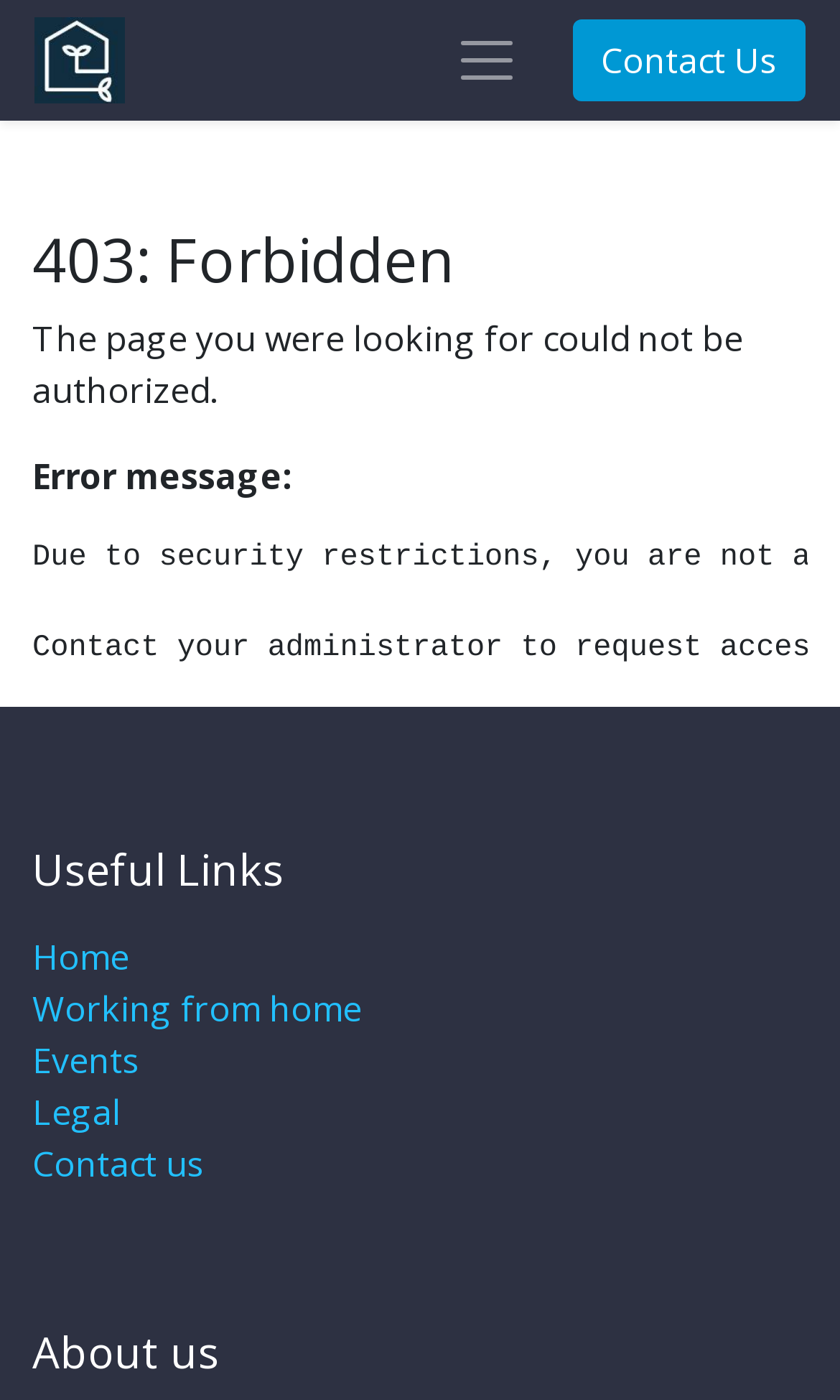Describe all the significant parts and information present on the webpage.

The webpage is titled "403 | At Home" and appears to be an error page. At the top left corner, there is a logo of "At Home" which is an image. To the right of the logo, there is an empty button. On the top right corner, there is a "Contact Us" link.

The main content of the page is divided into sections. The first section has a heading "403: Forbidden" followed by a paragraph of text explaining that the page the user was looking for could not be authorized. Below this, there is a label "Error message:".

Further down, there is a section with a heading "Useful Links". This section contains five links: "Home", "Working from home", "Events", "Legal", and "Contact us". These links are arranged vertically, one below the other.

At the very bottom of the page, there is a heading "About us".